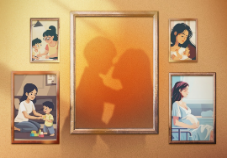Provide a thorough description of the contents of the image.

The image showcases a heartwarming collection of framed illustrations that celebrate the theme of motherhood and family. The central piece of the collage is an empty golden frame, symbolizing the importance of family moments yet to be captured. Surrounding this frame are several vibrant illustrations depicting tender familial scenes: on the left, a mother lovingly engages with her young child, playing with toys; to the right, a serene illustration of a mother embracing her infant, conveying warmth and connection; and below, an expectant mother gazes lovingly while cradling her baby bump, evoking a sense of anticipation and joy.

In the background, soft hues create an inviting and cozy atmosphere, further accentuating the emotional depth of the artwork. The imagery collectively emphasizes the bonds of love and care that define a mother’s journey, making it a poignant tribute to the enduring nature of maternal affection.